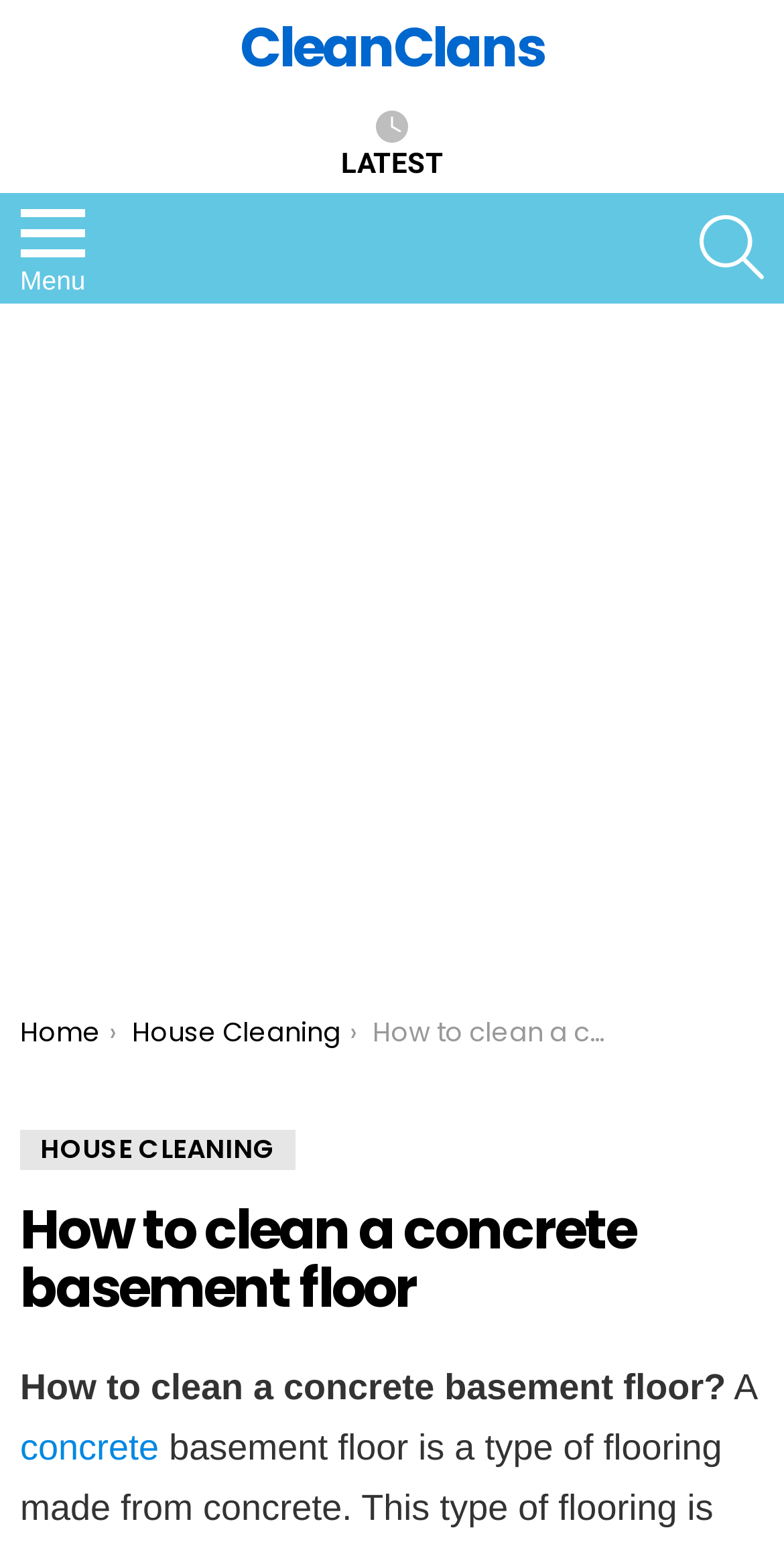Please provide a brief answer to the question using only one word or phrase: 
What is the topic of the current webpage?

cleaning a concrete basement floor